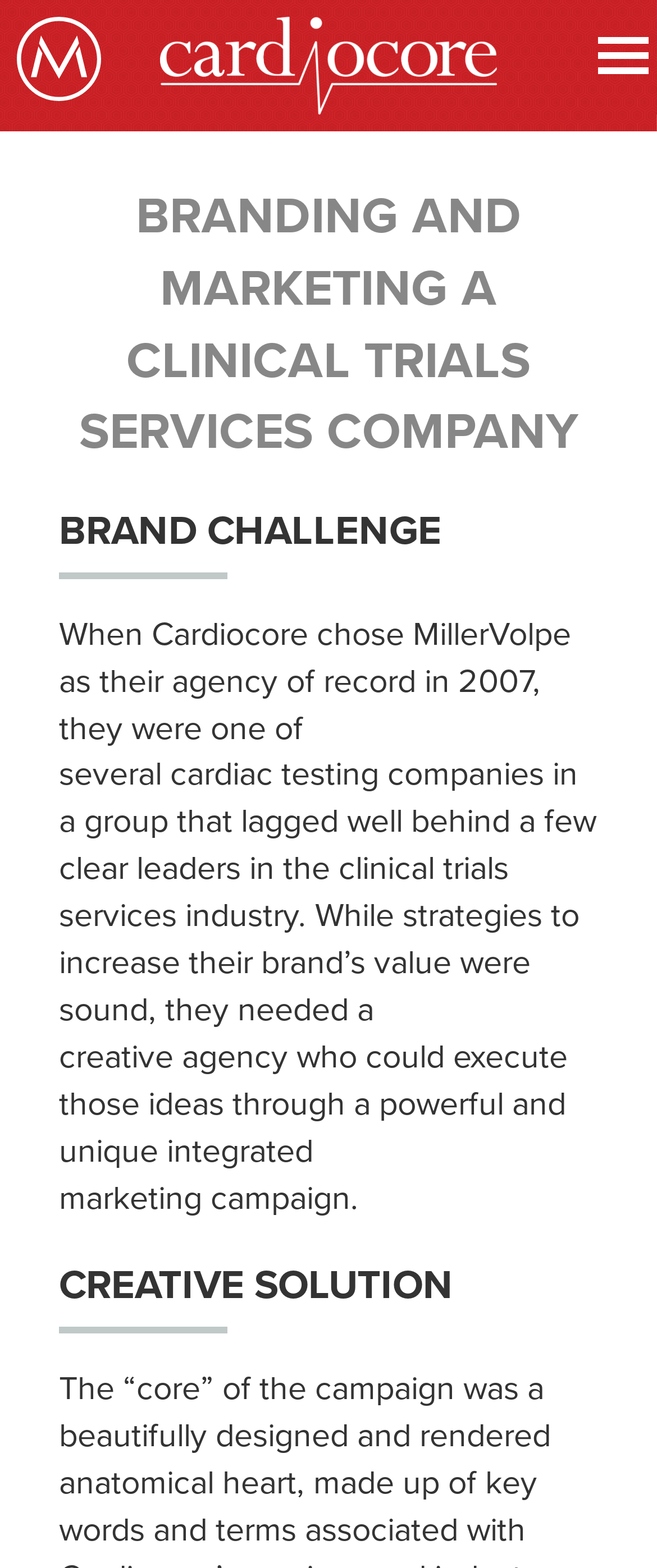What is the industry of the company mentioned?
Please give a detailed and thorough answer to the question, covering all relevant points.

I determined this by analyzing the heading element 'BRANDING AND MARKETING A CLINICAL TRIALS SERVICES COMPANY' and the context of the webpage, which suggests that the company is in the clinical trials services industry.